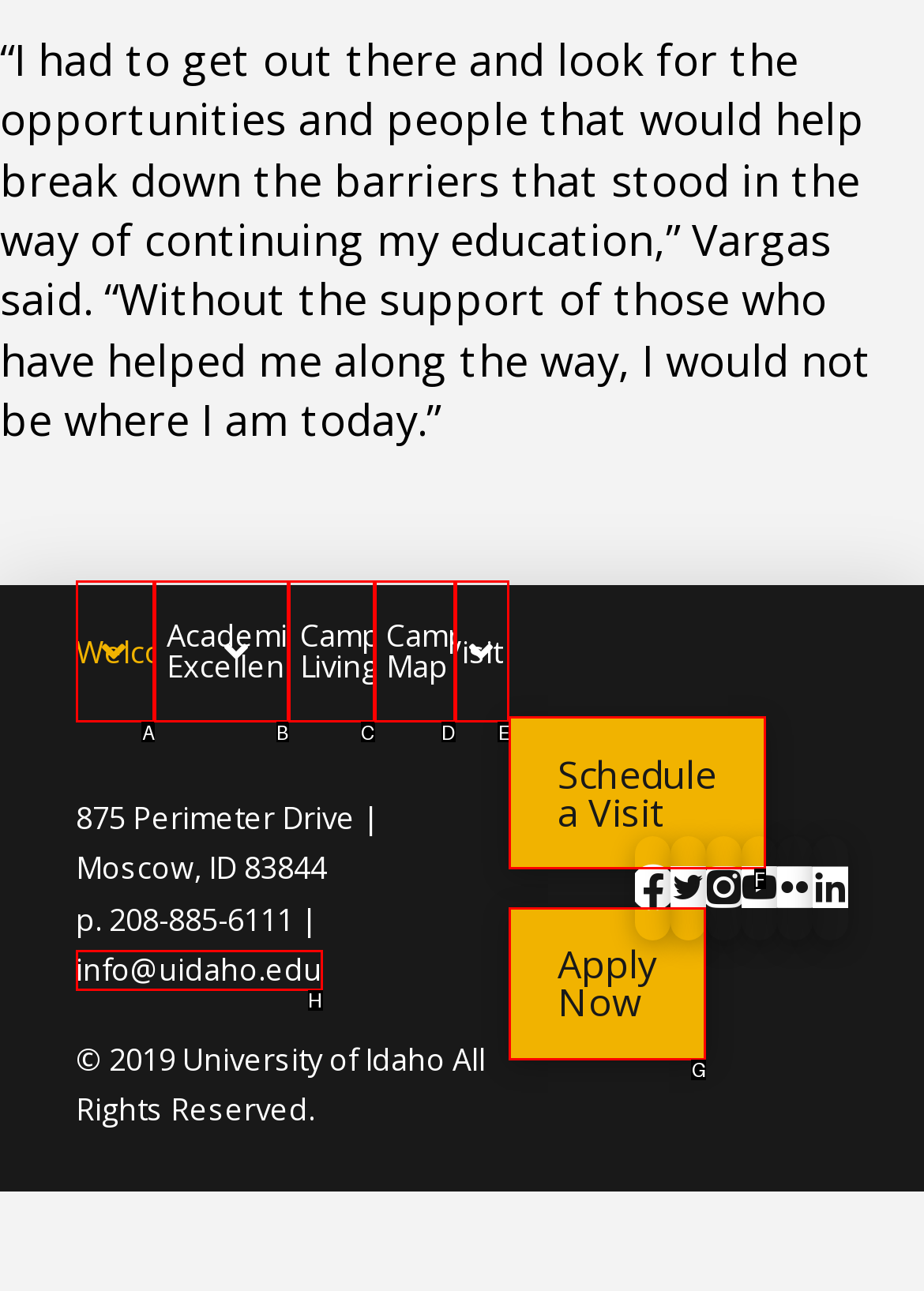Choose the letter of the option you need to click to Search for something. Answer with the letter only.

None